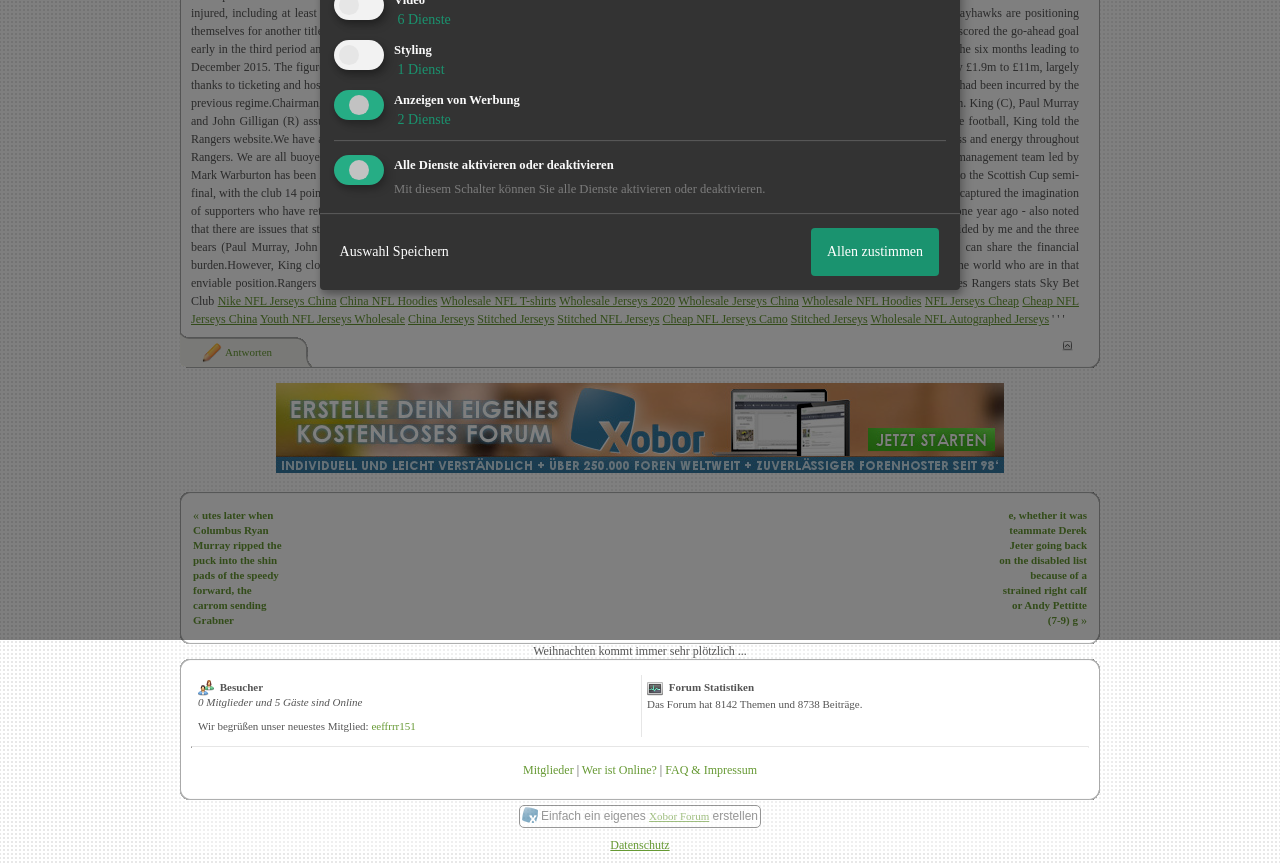Please provide the bounding box coordinates for the UI element as described: "Supernatural". The coordinates must be four floats between 0 and 1, represented as [left, top, right, bottom].

None